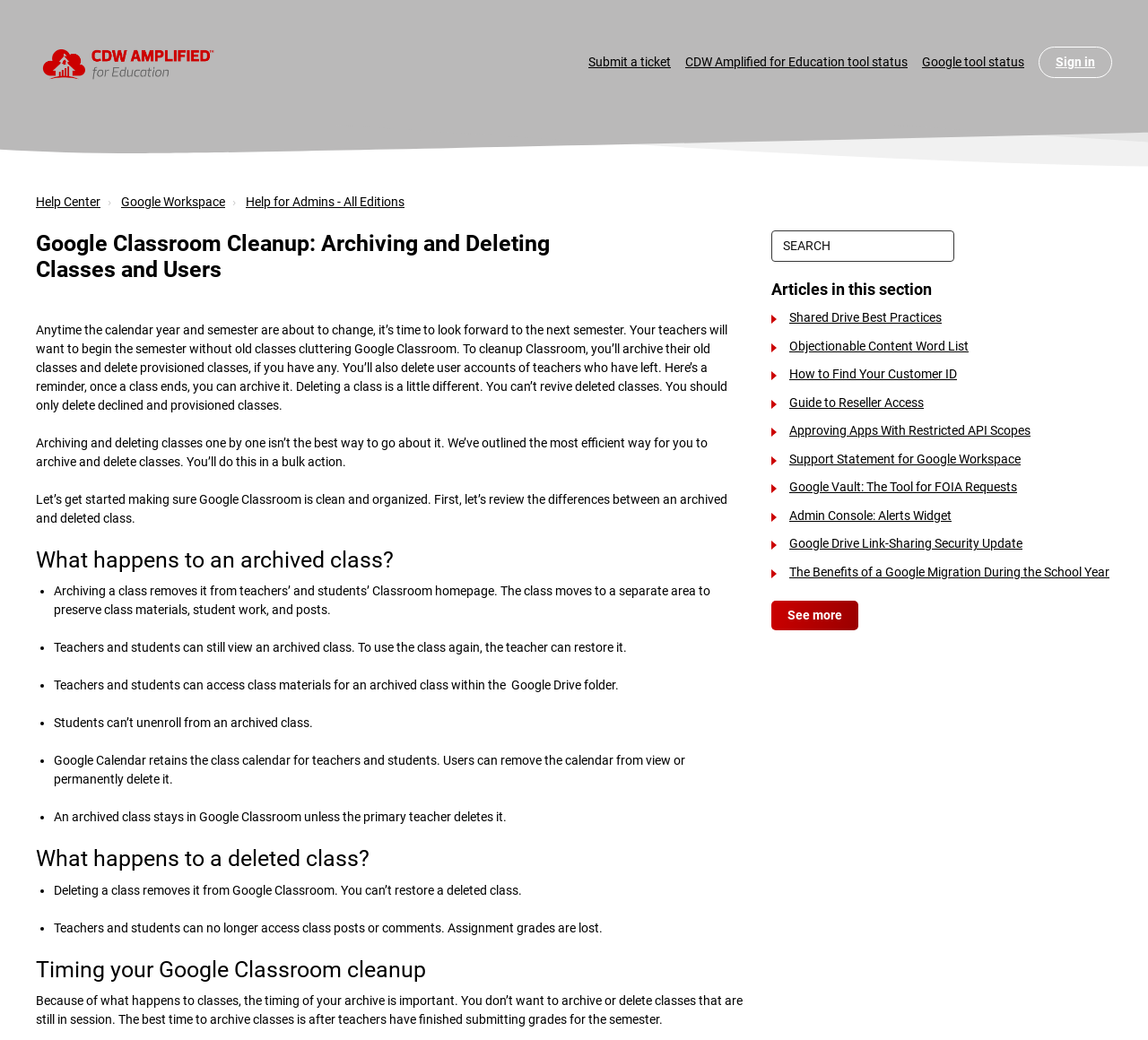Detail the various sections and features present on the webpage.

This webpage is about Google Classroom Cleanup, specifically archiving and deleting classes and users. At the top, there is a logo on the left and a search bar on the right. Below the logo, there are several links, including "Submit a ticket", "CDW Amplified for Education tool status", "Google tool status", and "Sign in". 

On the left side, there is a navigation menu with links to "Help Center", "Google Workspace", and "Help for Admins - All Editions". 

The main content of the page is divided into sections. The first section explains the importance of cleaning up Google Classroom at the end of the semester. It provides a brief overview of the process, including archiving and deleting classes, and deleting user accounts of teachers who have left.

The next section explains the differences between archiving and deleting classes. It lists the effects of archiving a class, including removing it from teachers' and students' Classroom homepage, preserving class materials, and allowing teachers and students to still view the class. 

The following section explains what happens to a deleted class, including removing it from Google Classroom, losing access to class posts and comments, and losing assignment grades.

The page also provides guidance on the timing of Google Classroom cleanup, emphasizing the importance of archiving classes after teachers have finished submitting grades for the semester.

On the right side of the page, there is a section titled "Articles in this section" with links to various related articles, such as "Shared Drive Best Practices", "Objectionable Content Word List", and "Guide to Reseller Access".